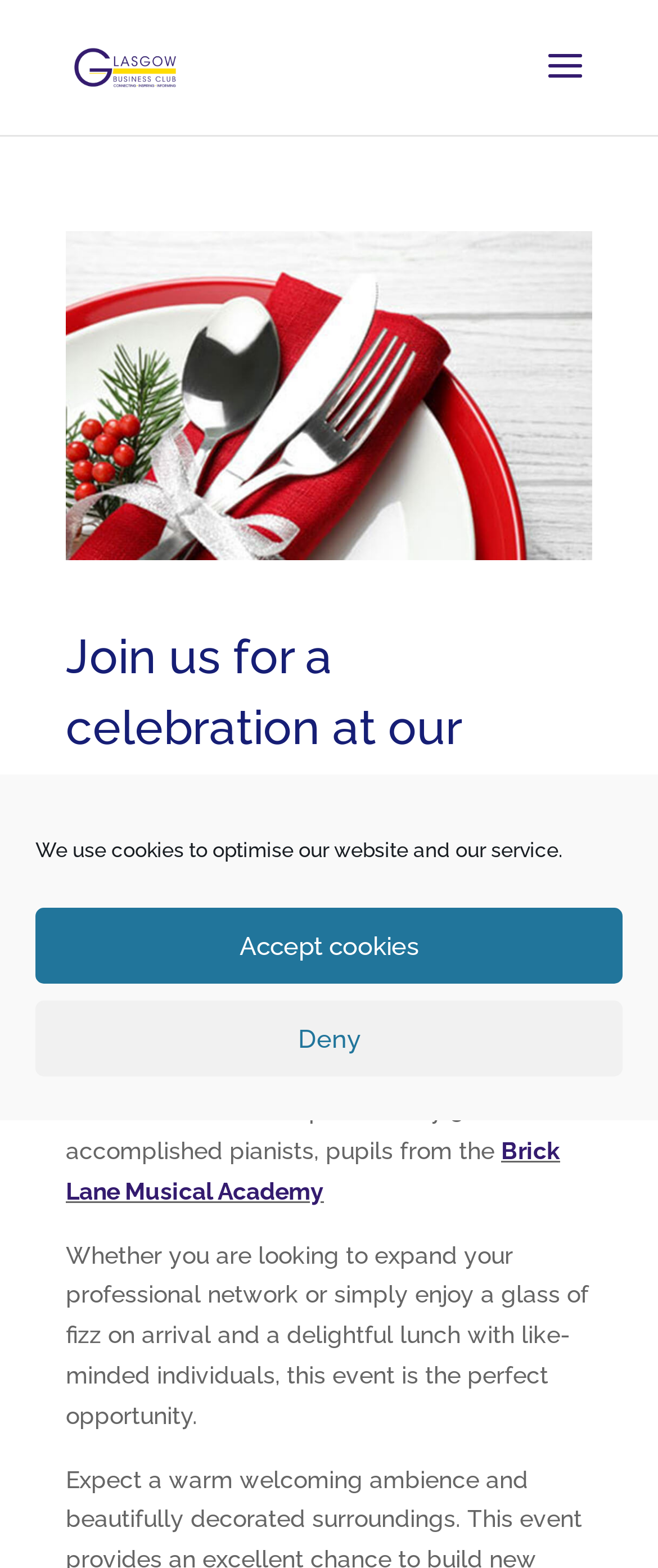What is the event theme?
Please provide an in-depth and detailed response to the question.

Based on the webpage content, specifically the heading 'Join us for a celebration at our Christmas Networking & Festive Cheer event!', it is clear that the event theme is Christmas.